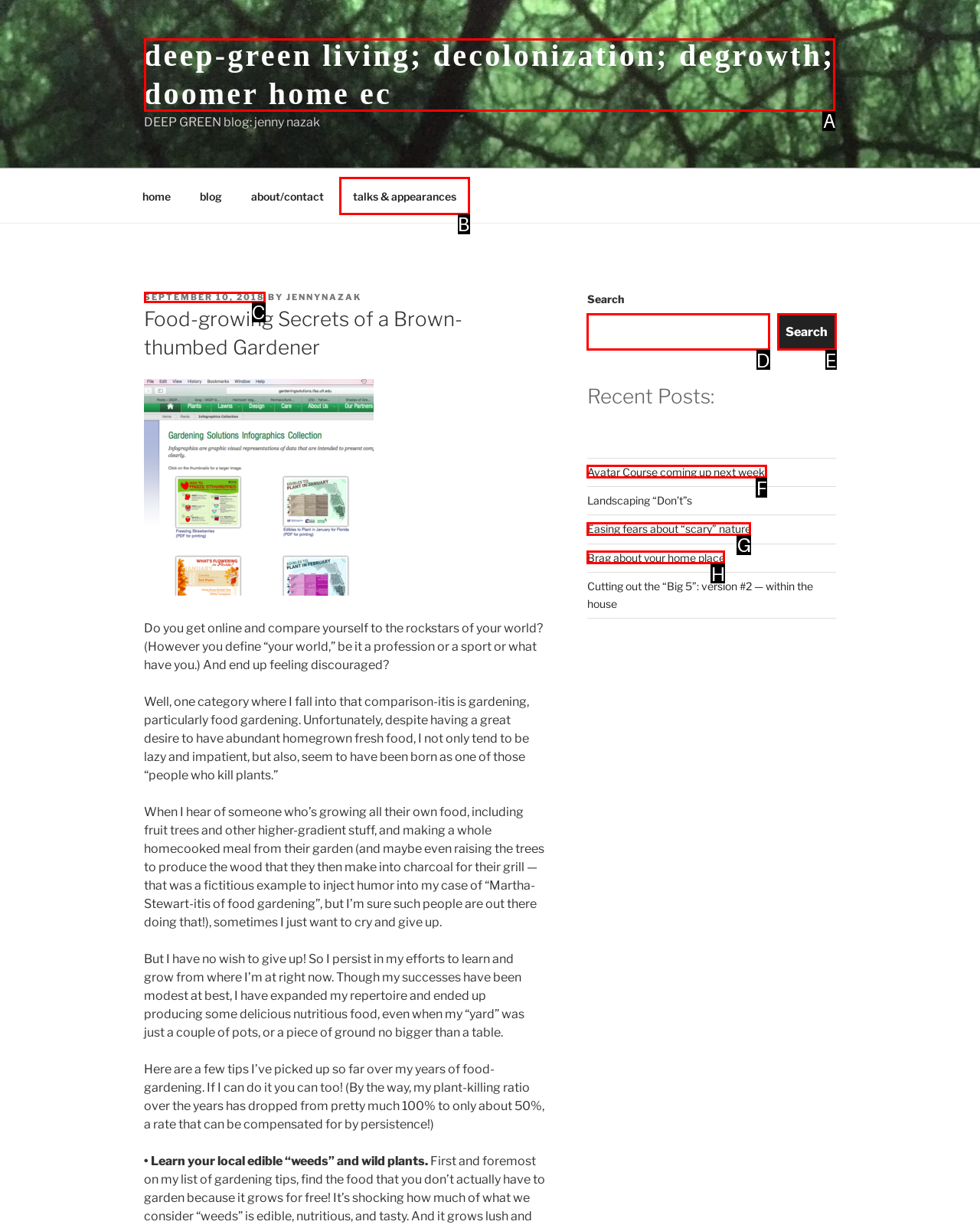Determine which UI element matches this description: talks & appearances
Reply with the appropriate option's letter.

B